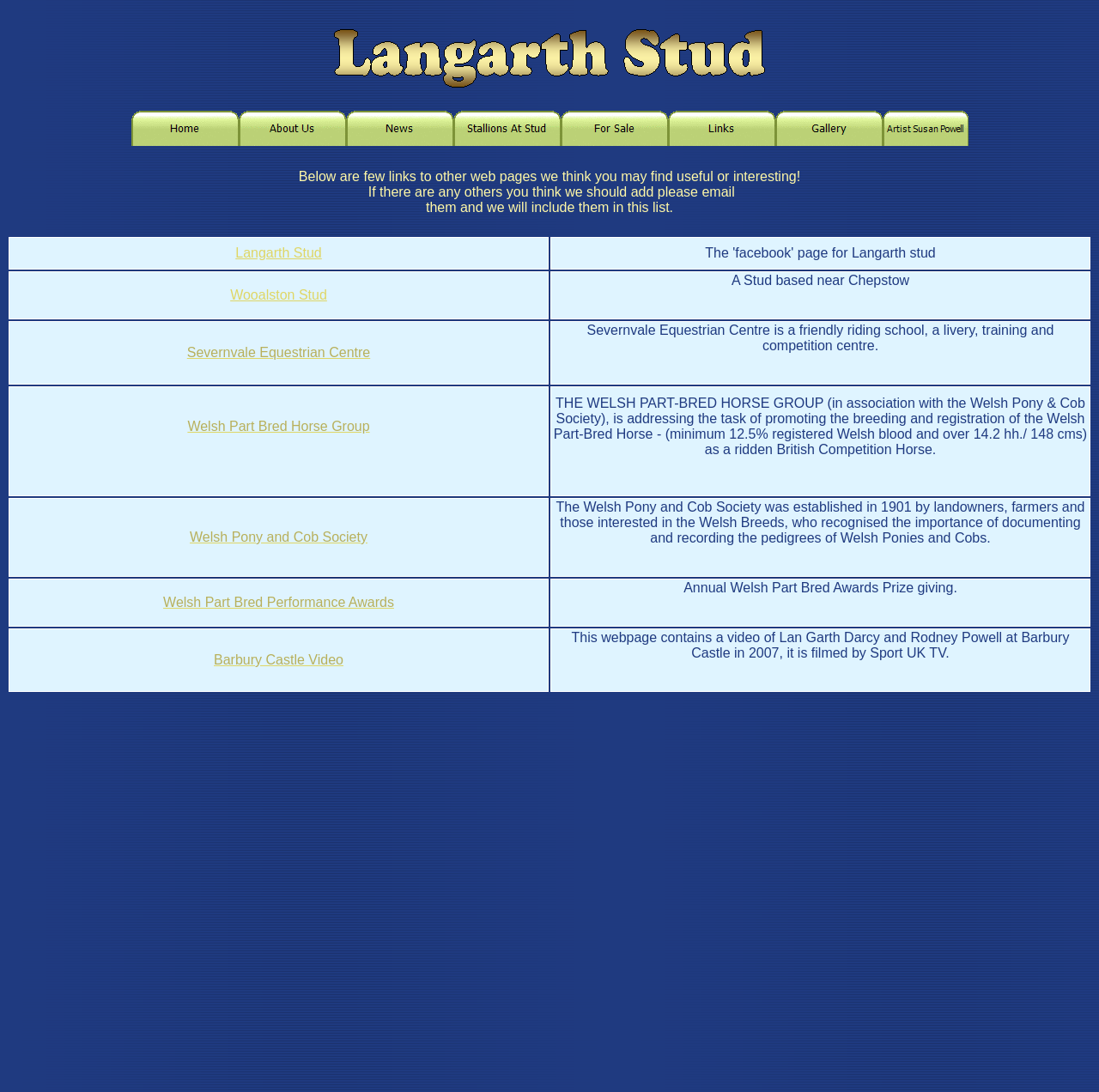Bounding box coordinates are specified in the format (top-left x, top-left y, bottom-right x, bottom-right y). All values are floating point numbers bounded between 0 and 1. Please provide the bounding box coordinate of the region this sentence describes: Severnvale Equestrian Centre

[0.17, 0.316, 0.337, 0.329]